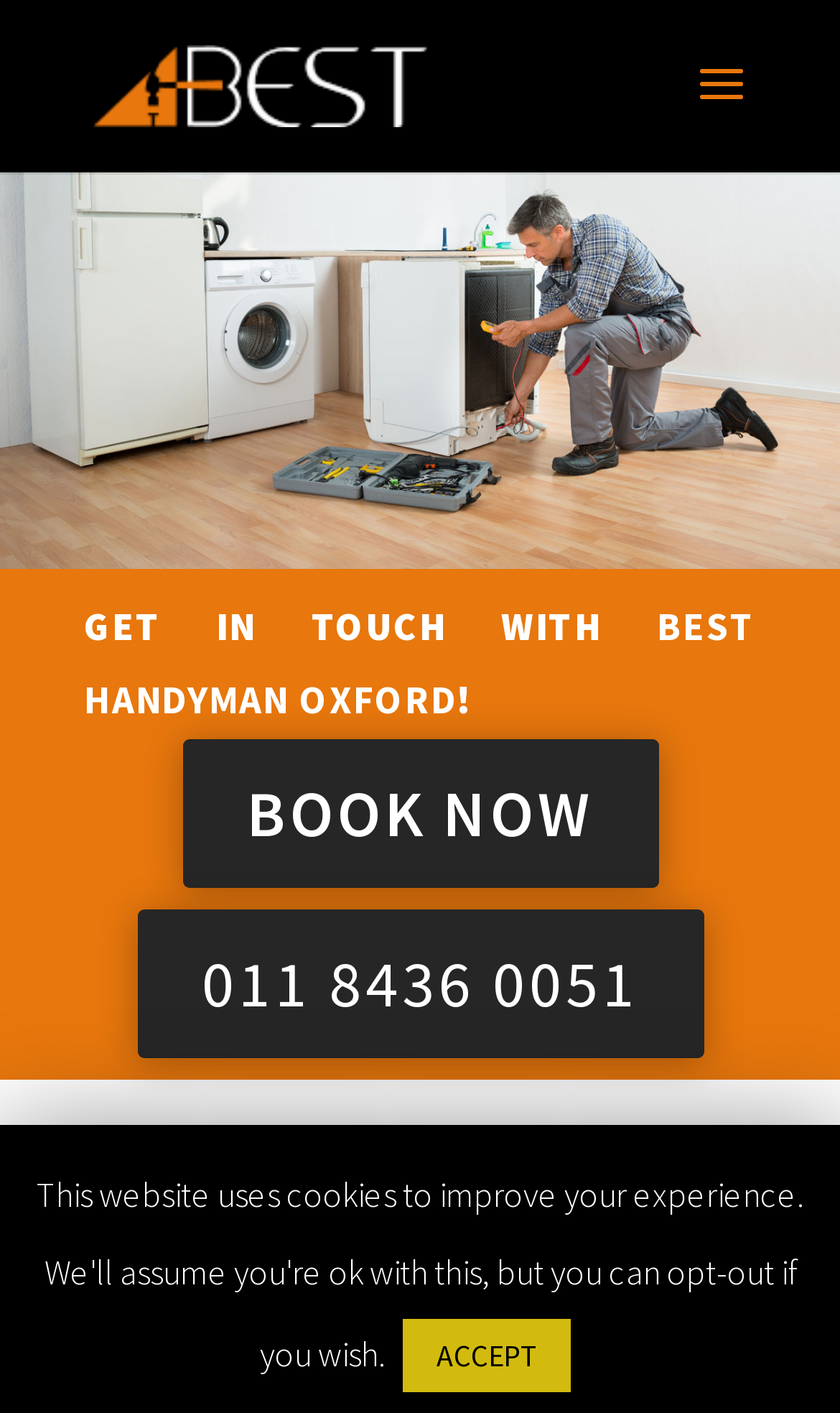Summarize the webpage with a detailed and informative caption.

The webpage appears to be a service provider's page, specifically for Best Handyman Oxford, offering same-day appliances repair services. 

At the top-left corner, there is a link and an image, both labeled "Best Handyman Oxford", which likely serve as a logo or a navigation element to the company's homepage. 

In the middle of the page, there is a search bar that spans almost the entire width of the page. 

Below the search bar, there is a section with three lines of text. The first line reads "GET IN TOUCH WITH", the second line displays the company name "BEST HANDYMAN OXFORD", and the third line contains an exclamation mark. 

To the right of this section, there are two links: "BOOK NOW" and a phone number "011 8436 0051". These links are likely call-to-actions for customers to book a repair service or contact the company directly.

At the bottom of the page, there is an "ACCEPT" button, which might be related to cookie policies or terms of service.